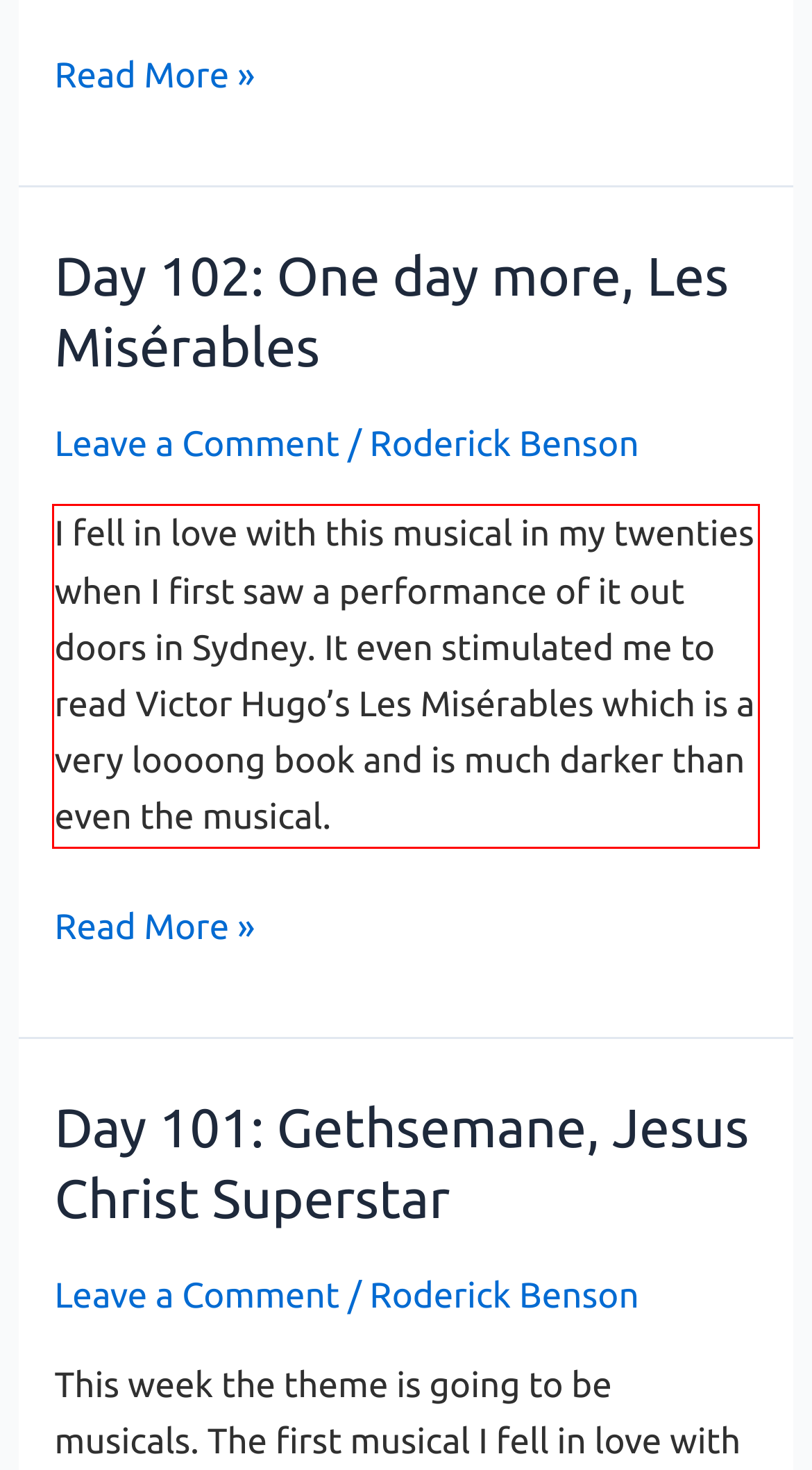Using OCR, extract the text content found within the red bounding box in the given webpage screenshot.

I fell in love with this musical in my twenties when I first saw a performance of it out doors in Sydney. It even stimulated me to read Victor Hugo’s Les Misérables which is a very loooong book and is much darker than even the musical.